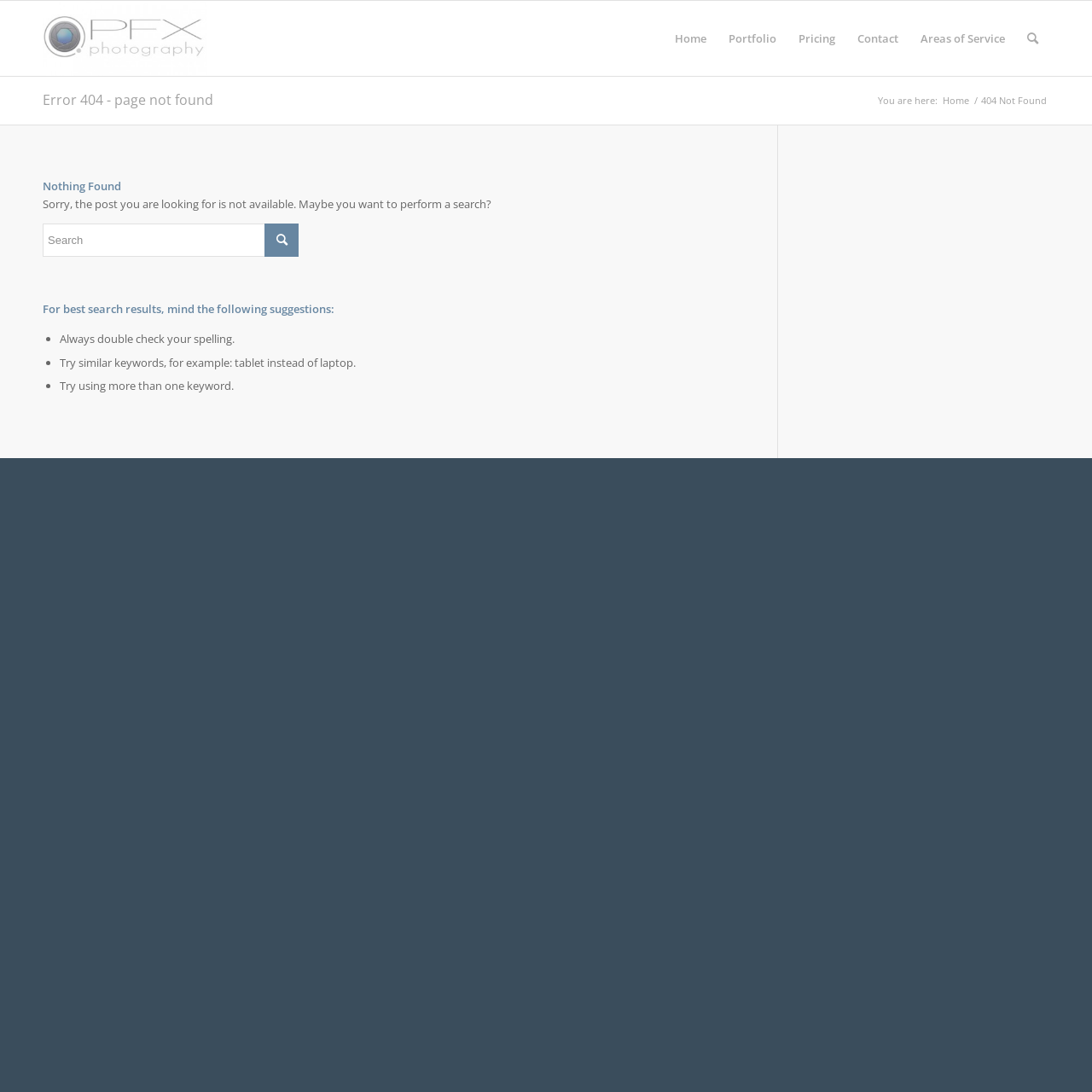Highlight the bounding box coordinates of the element you need to click to perform the following instruction: "search for something."

[0.039, 0.205, 0.273, 0.235]